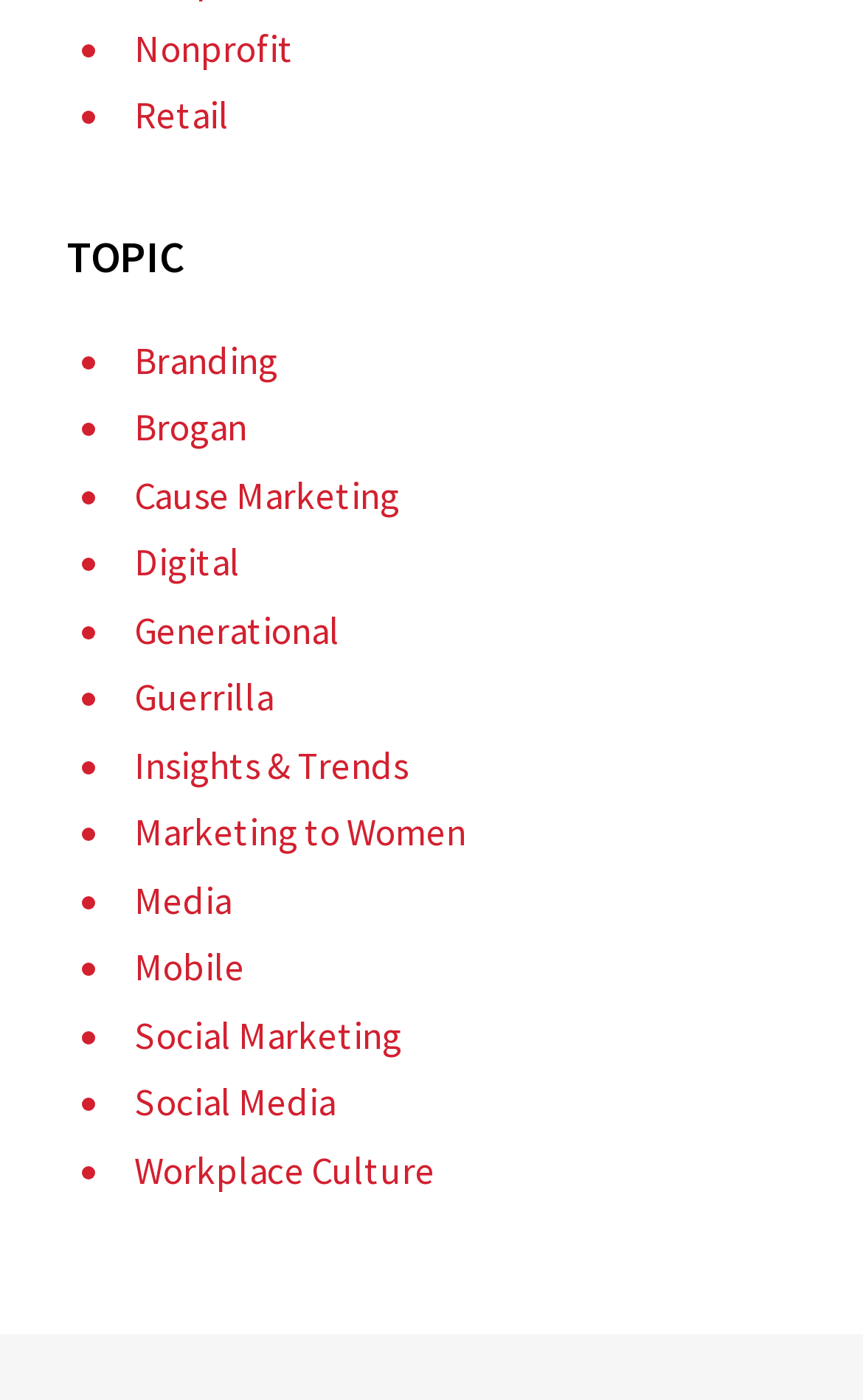Pinpoint the bounding box coordinates of the area that should be clicked to complete the following instruction: "Go to Social Media". The coordinates must be given as four float numbers between 0 and 1, i.e., [left, top, right, bottom].

[0.156, 0.77, 0.389, 0.805]